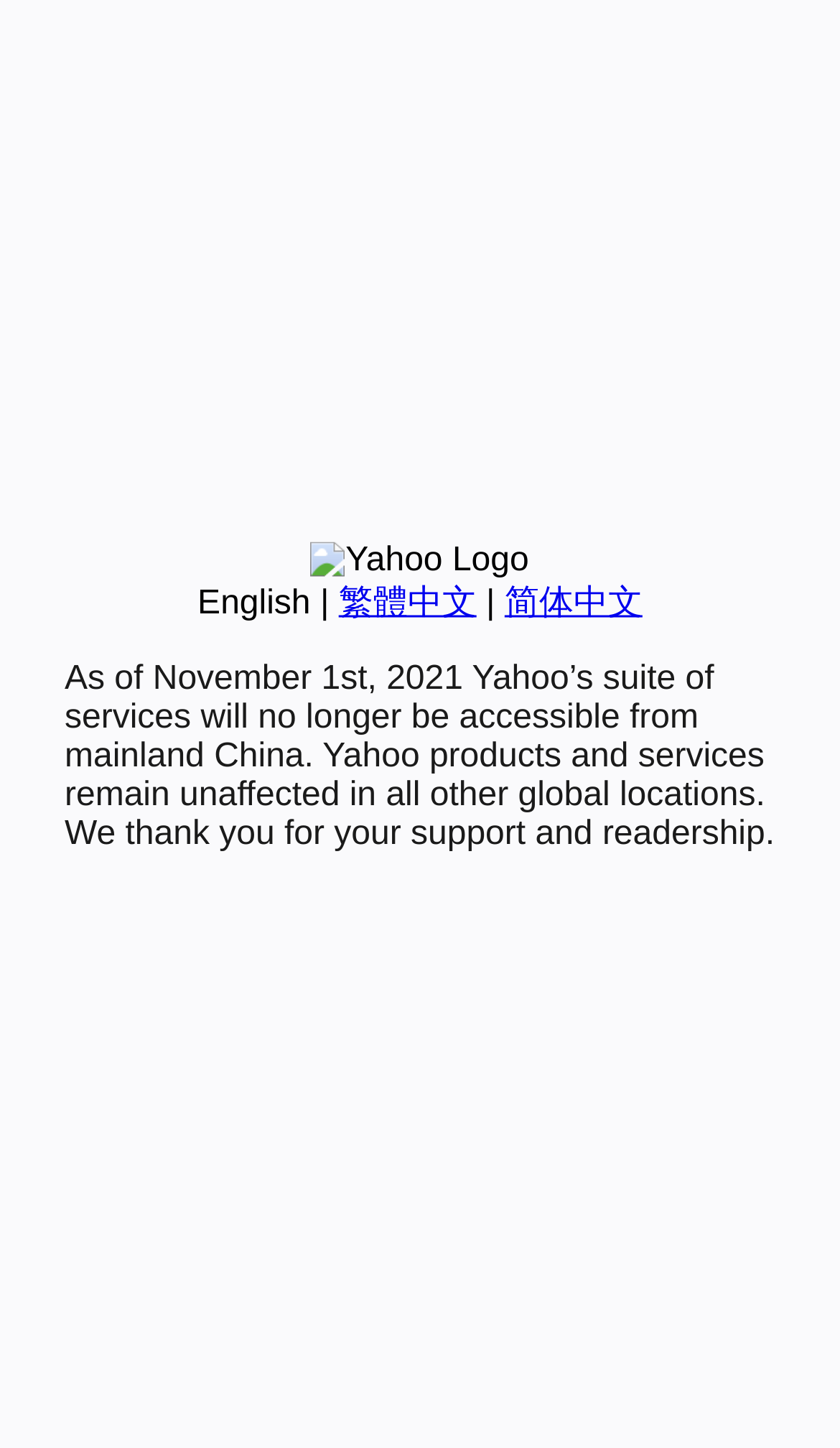Identify the bounding box for the described UI element. Provide the coordinates in (top-left x, top-left y, bottom-right x, bottom-right y) format with values ranging from 0 to 1: 繁體中文

[0.403, 0.404, 0.567, 0.429]